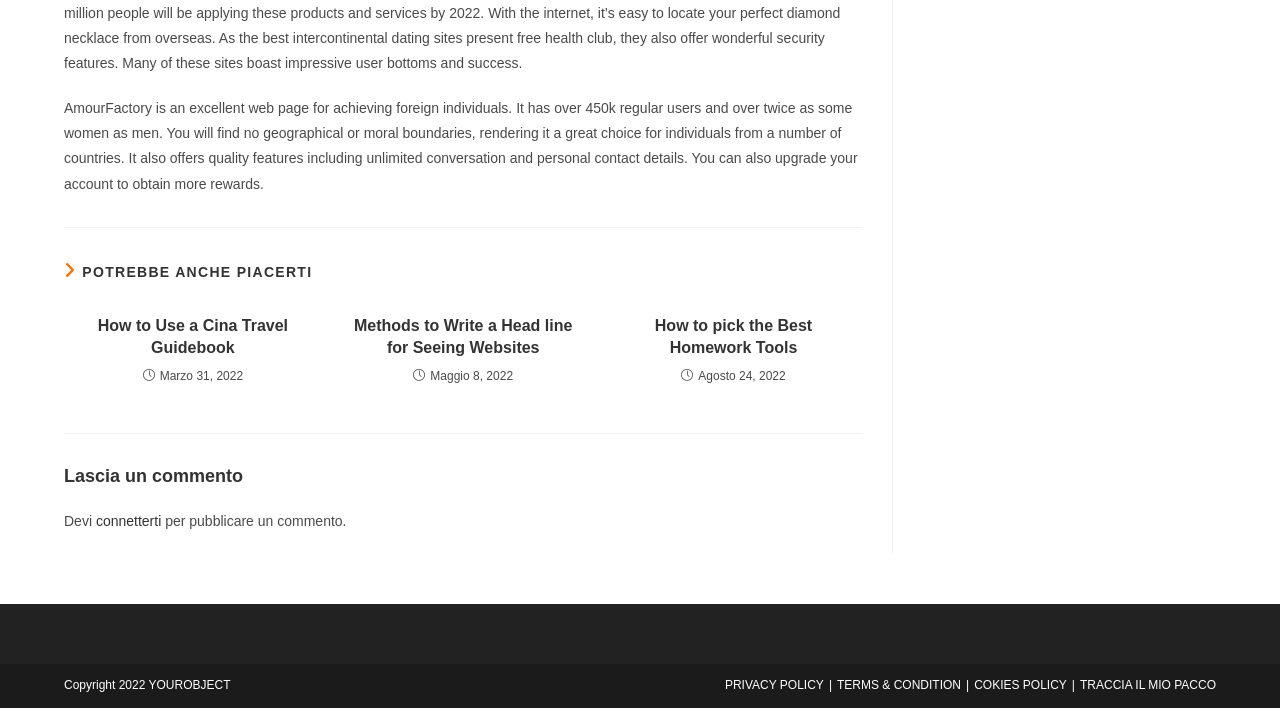Respond to the question below with a concise word or phrase:
How many links are at the bottom of the webpage?

4